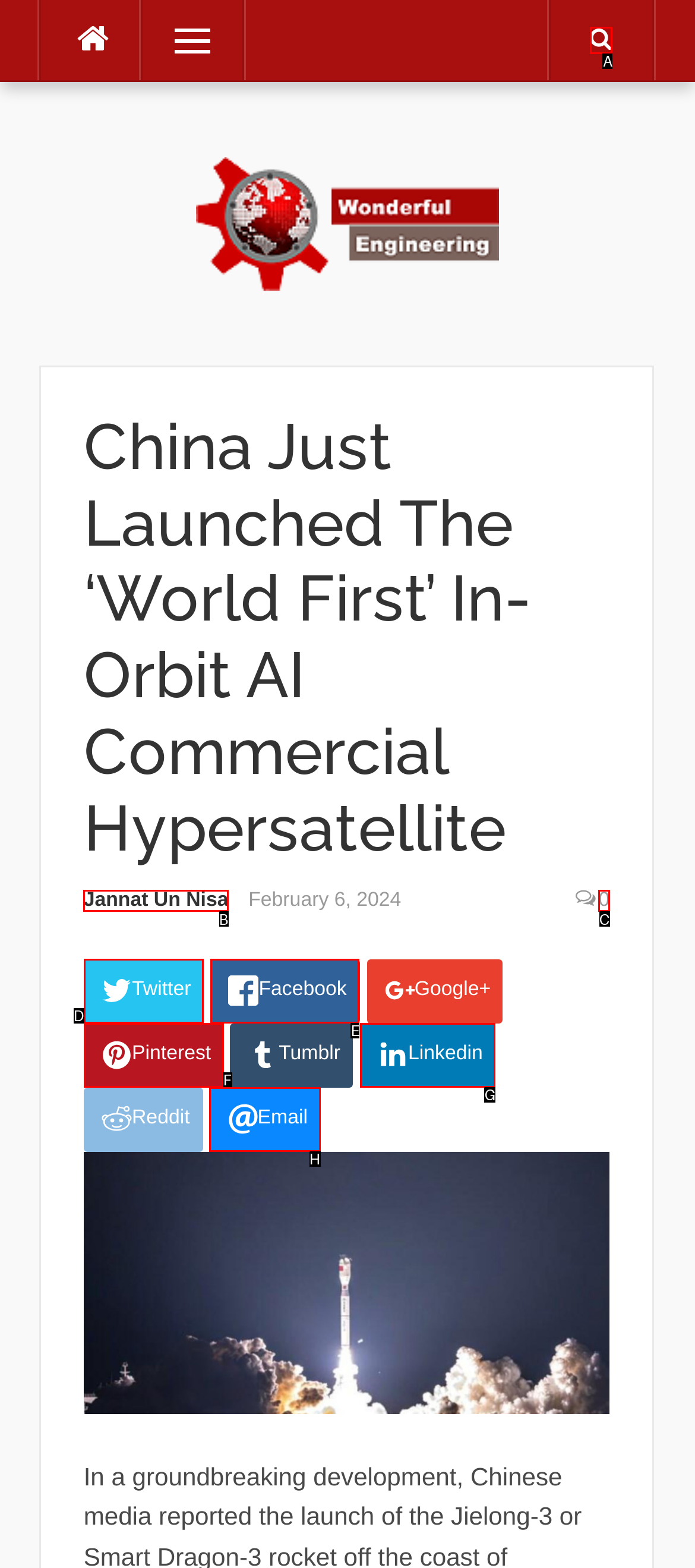Determine which option matches the element description: aria-label="Go to slide 1"
Answer using the letter of the correct option.

None